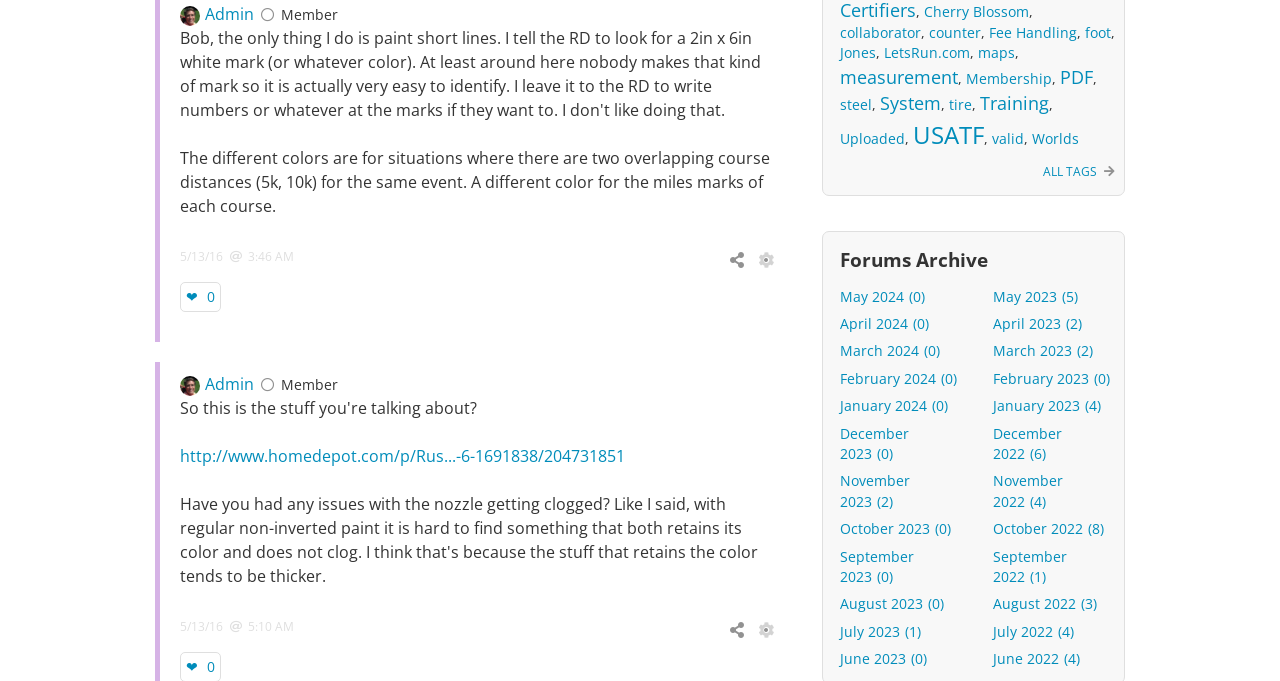Specify the bounding box coordinates of the region I need to click to perform the following instruction: "Click on the 'Admin' link". The coordinates must be four float numbers in the range of 0 to 1, i.e., [left, top, right, bottom].

[0.141, 0.005, 0.16, 0.037]